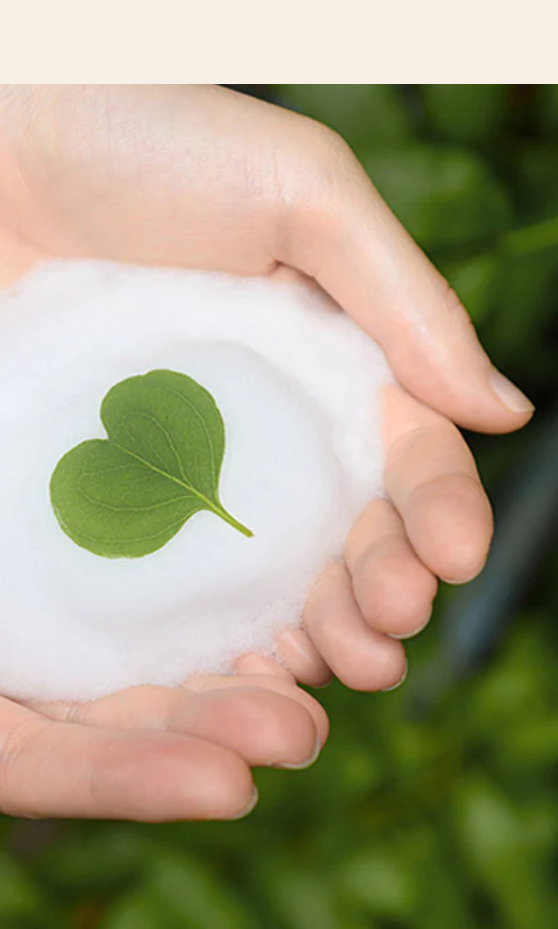Provide a comprehensive description of the image.

The image features a hand gently cradling a delicate green leaf resting on a bed of soft foam. This serene composition emphasizes a commitment to nature and purity, suggesting a connection between skincare and environmental consciousness. The backdrop is lush and green, reinforcing themes of sustainability and the importance of natural ingredients. This visual aligns perfectly with the brand's ethos of full ingredient disclosure, cruelty-free policies, and recent certifications, showcasing a dedication to both personal care and ecological integrity.